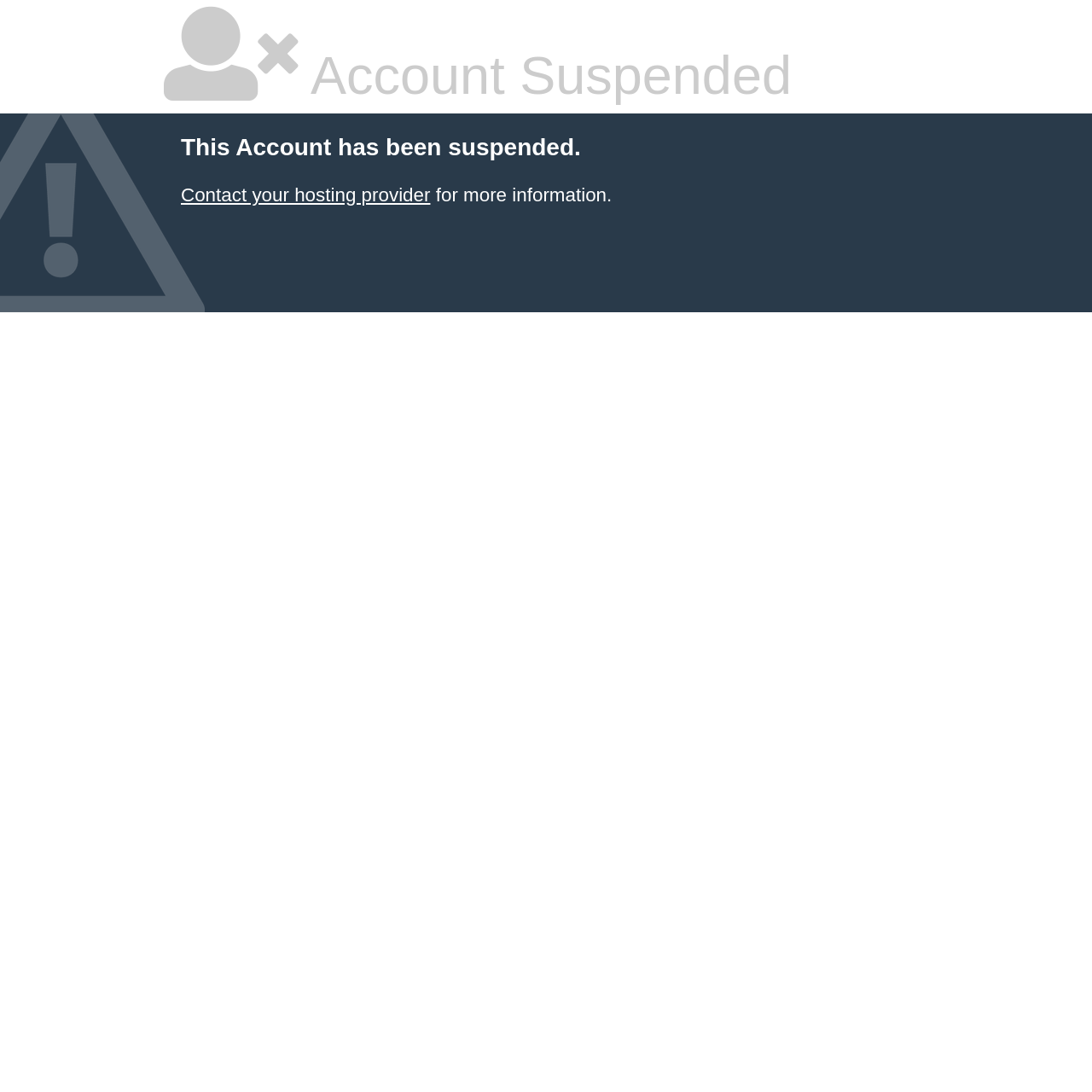Ascertain the bounding box coordinates for the UI element detailed here: "Contact your hosting provider". The coordinates should be provided as [left, top, right, bottom] with each value being a float between 0 and 1.

[0.166, 0.169, 0.394, 0.188]